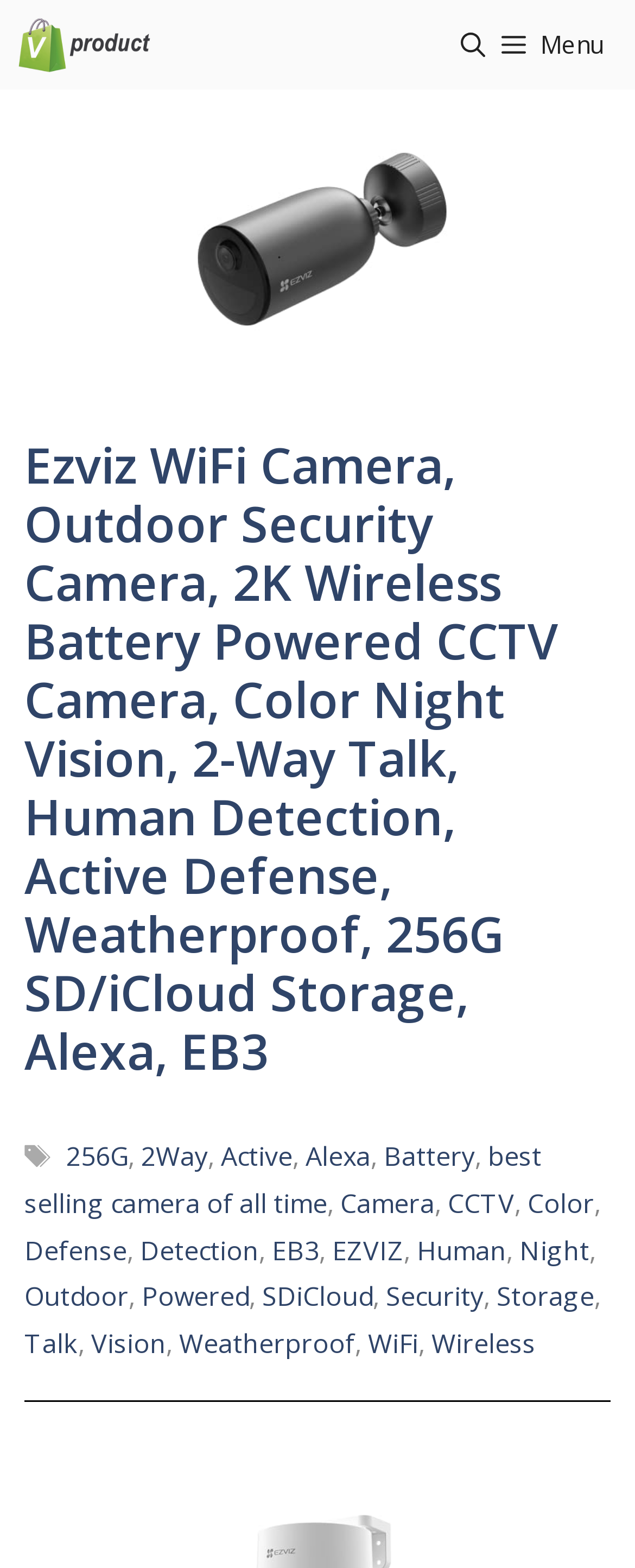Create a detailed narrative of the webpage’s visual and textual elements.

The webpage is about Verity Product Online, with a prominent link to the product at the top left corner. Next to it is a menu button on the top right corner. Below the menu button is a search bar link. 

The main content of the webpage is an article about the Ezviz WiFi Camera, Outdoor Security Camera. The article has a heading with the product name, accompanied by an image of the product. 

Below the heading, there are multiple links to related keywords, such as "256G", "2Way", "Active", "Alexa", and many more. These links are arranged in a horizontal line, with commas separating them. 

At the bottom of the page, there are more links to other articles, including "Unleash Your Beauty with Maybelline New York Colossal Kajal: The Ultimate Guide to Intense Pigmentation and Long-Lasting Wear" and "The Ultimate Guide to Jogging Strollers".